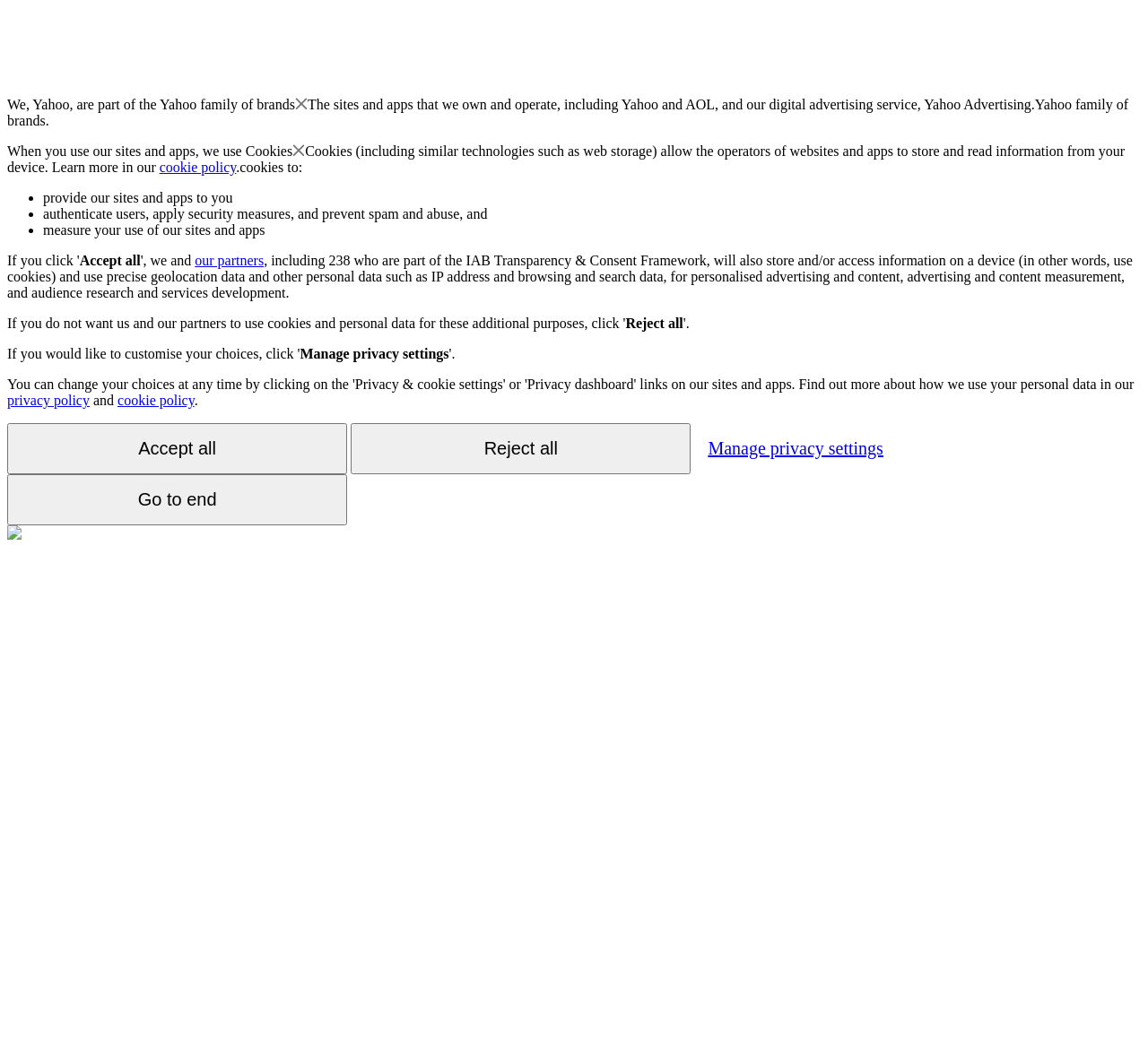Answer succinctly with a single word or phrase:
How many partners are part of the IAB Transparency & Consent Framework?

238